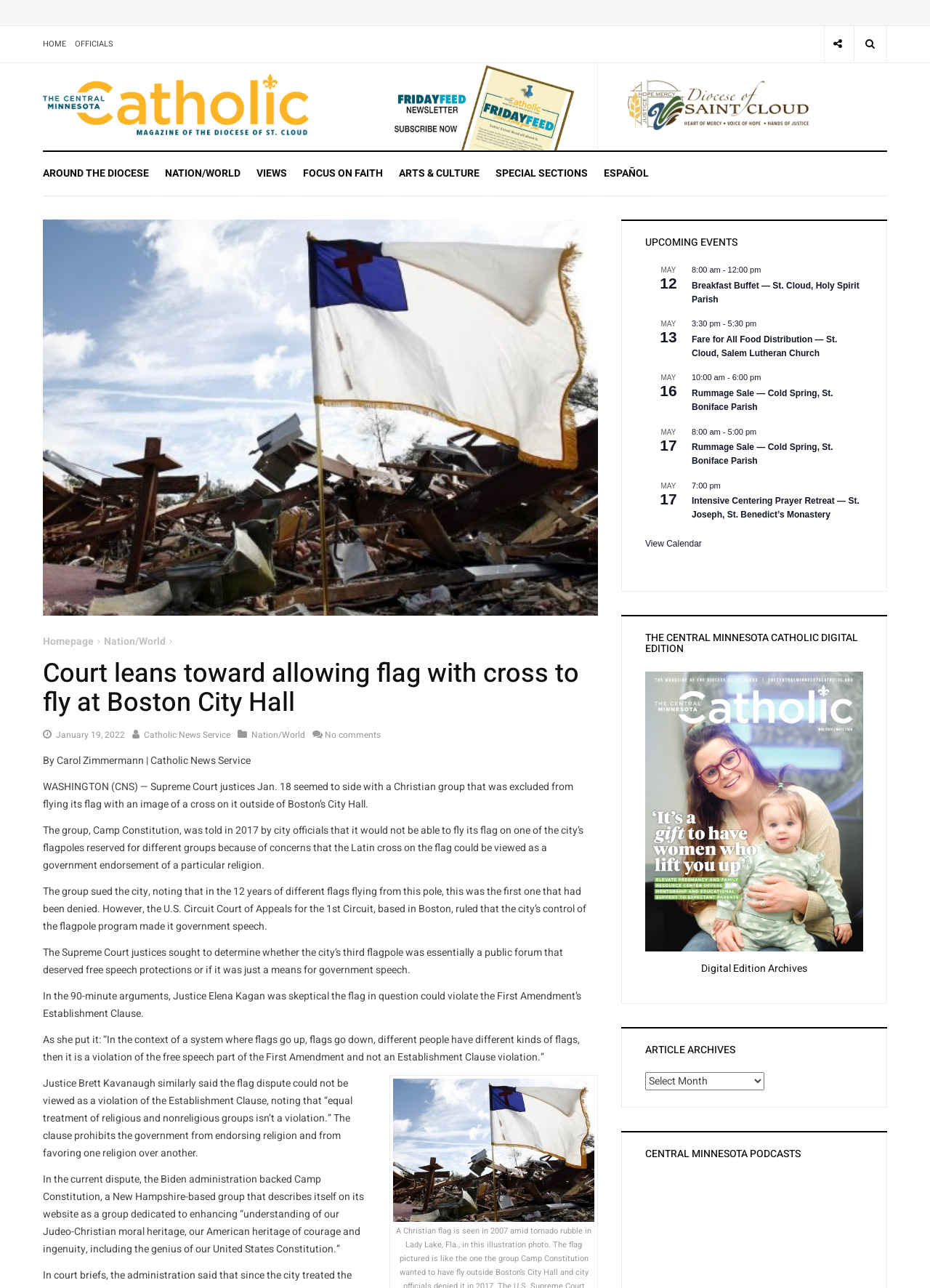Examine the image and give a thorough answer to the following question:
What is the name of the group that sued the city of Boston?

I read the article and found that the group that sued the city of Boston is Camp Constitution, a New Hampshire-based group.